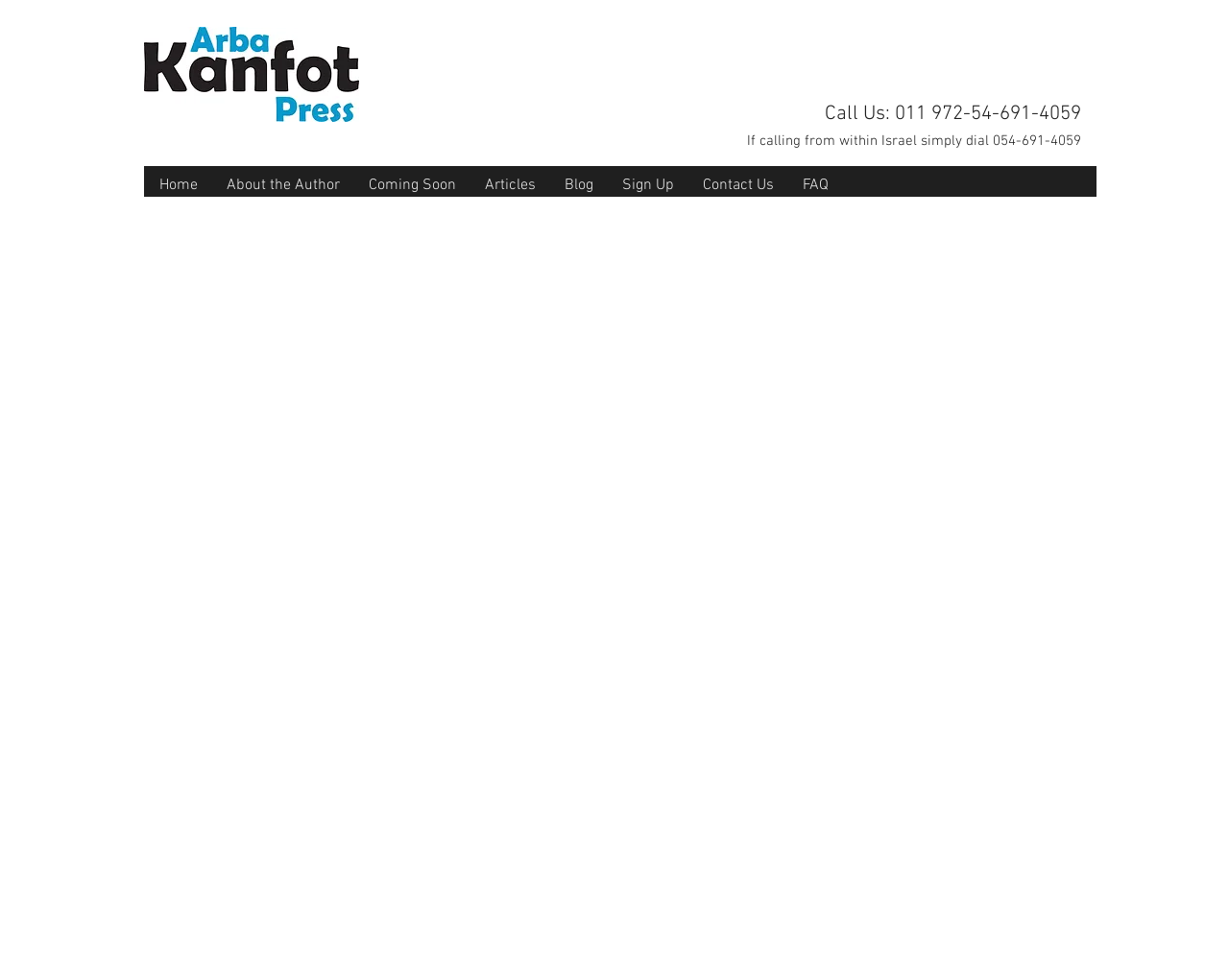Write an exhaustive caption that covers the webpage's main aspects.

The webpage is about "The How and Why of Jewish Prayer" and appears to be a book's website. At the top left, there is a link with no text. Below it, there is a navigation menu labeled "Site" that contains 8 links: "Home", "About the Author", "Coming Soon", "Articles", "Blog", "Sign Up", "Contact Us", and "FAQ". These links are aligned horizontally and take up about half of the screen's width.

On the top right, there are two static text elements. The first one reads "Call Us: 011 972-54-691-4059" and the second one provides additional information, "If calling from within Israel simply dial 054-691-4059". These text elements are positioned near the top edge of the screen.

The rest of the webpage's content is not described in the provided accessibility tree, but based on the meta description, it is likely that the webpage provides information about the book, such as a description, reviews, or purchasing options.